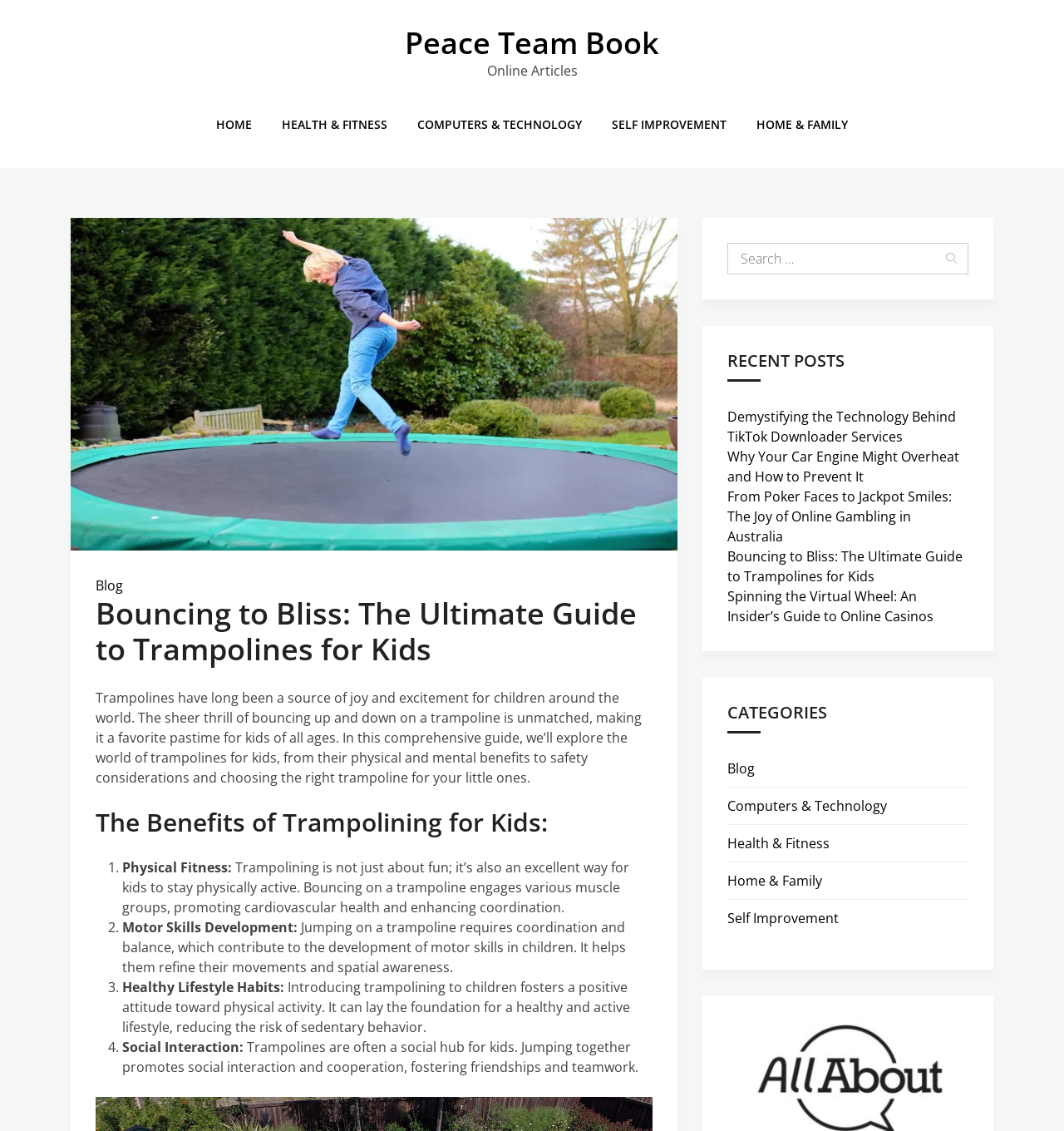What is the name of the website or blog?
Using the information from the image, answer the question thoroughly.

The name of the website or blog is 'Peace Team Book', as indicated by the heading at the top of the webpage and the link to the website's homepage.